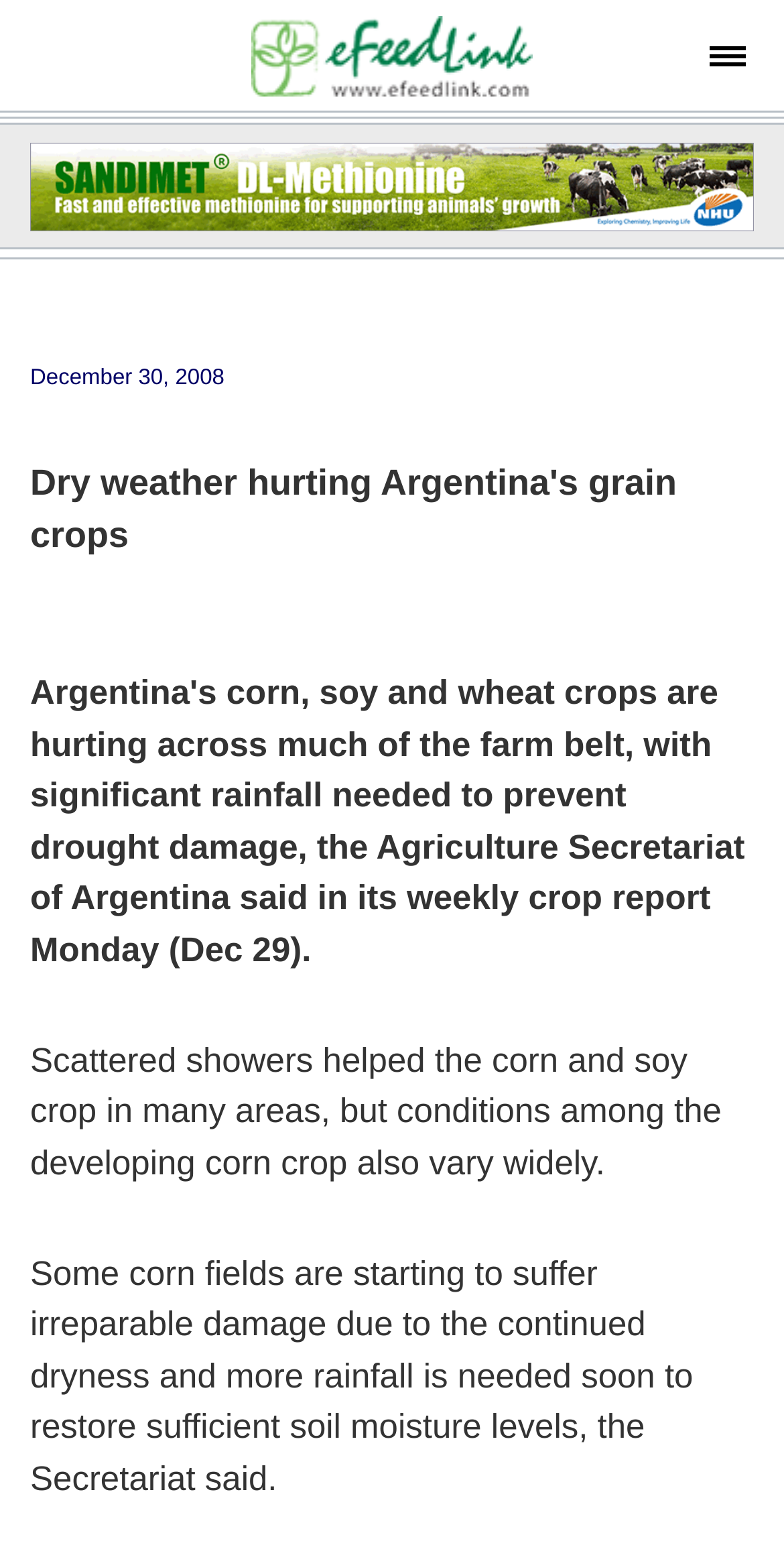Find the UI element described as: "Toggle navigation" and predict its bounding box coordinates. Ensure the coordinates are four float numbers between 0 and 1, [left, top, right, bottom].

[0.882, 0.017, 0.974, 0.056]